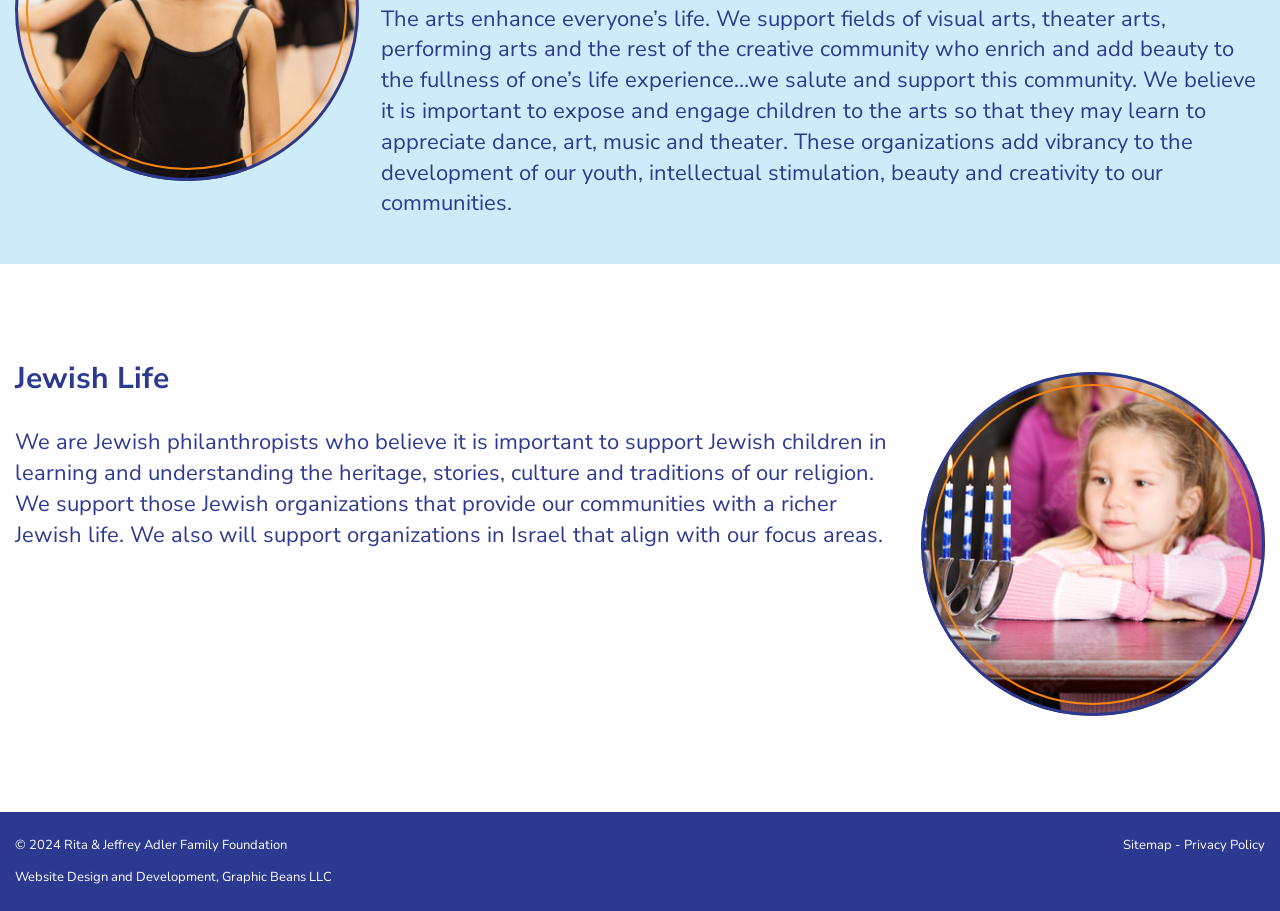What is the subject of the image on the webpage?
Utilize the image to construct a detailed and well-explained answer.

The image on the webpage is described as 'Child looking at a menorah', which suggests that it is a picture of a child observing a Jewish ritual object.